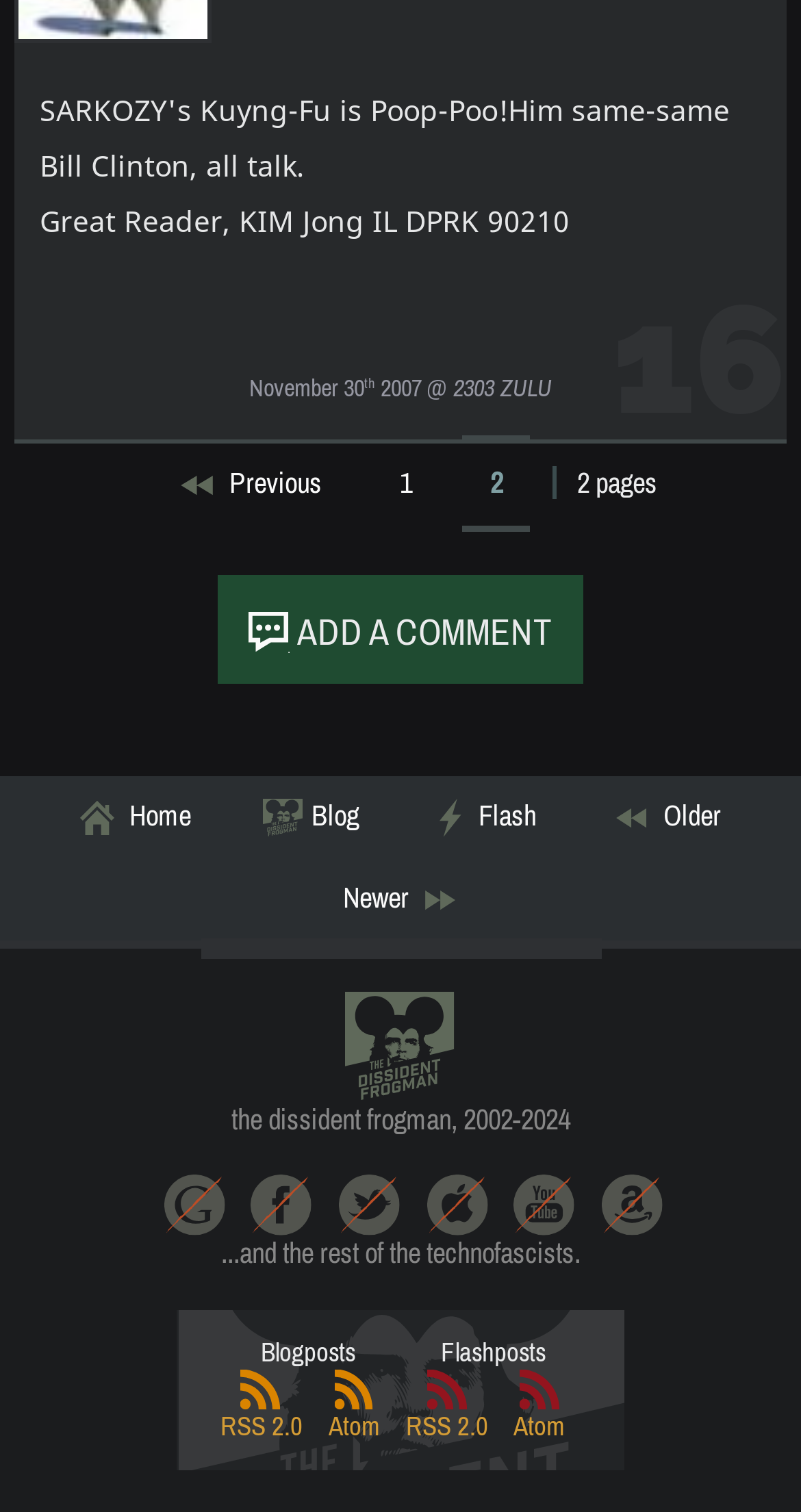What is the date mentioned in the footer?
Look at the webpage screenshot and answer the question with a detailed explanation.

The date is mentioned in the footer section, which is located at the bottom of the webpage. The exact date is 'November 30, 2007'.